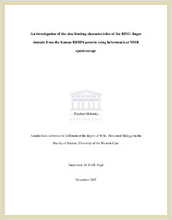What is the name of the faculty where the degree is from? Based on the screenshot, please respond with a single word or phrase.

Faculty of Natural Science